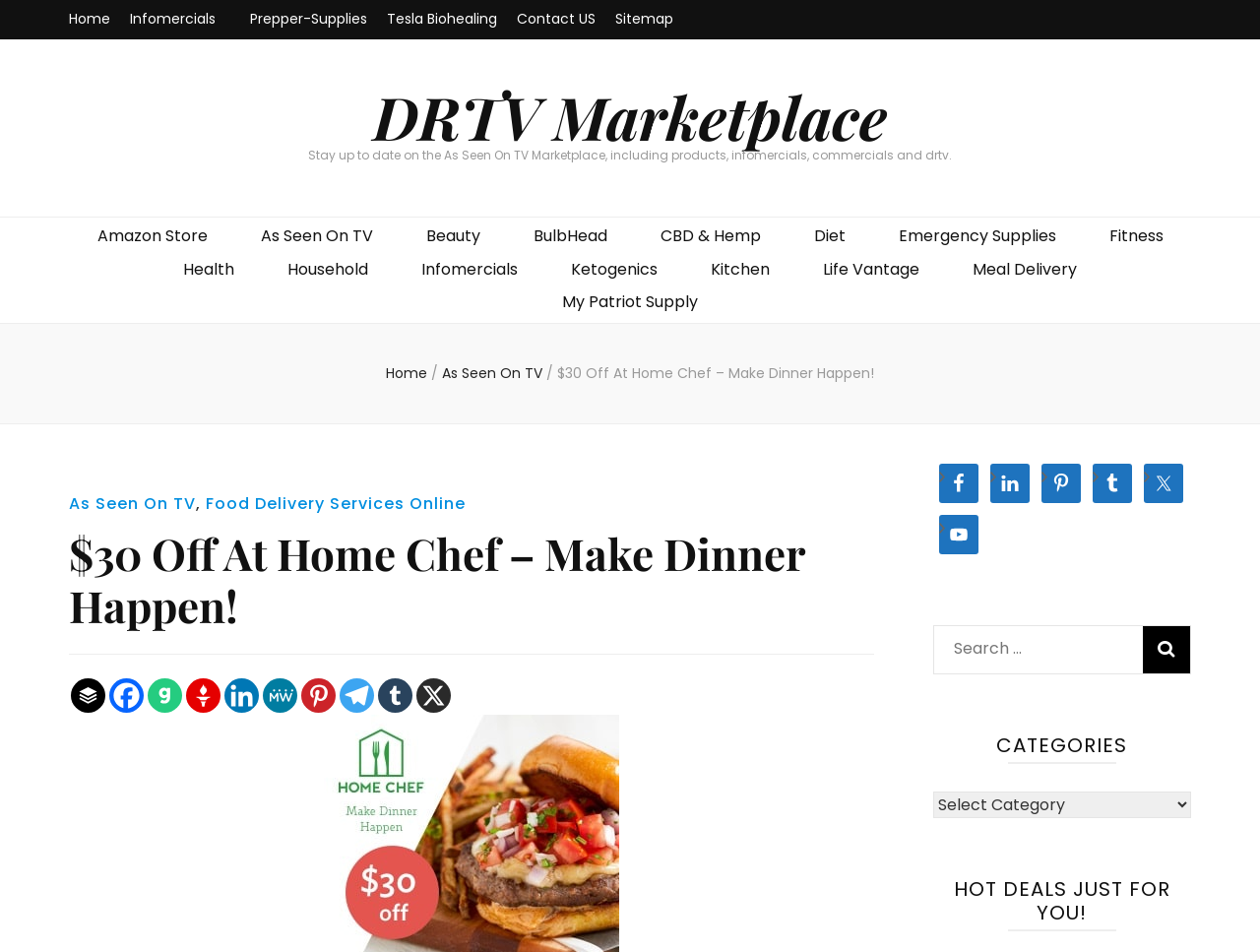Please find the bounding box coordinates of the clickable region needed to complete the following instruction: "Search for something". The bounding box coordinates must consist of four float numbers between 0 and 1, i.e., [left, top, right, bottom].

[0.757, 0.668, 0.904, 0.695]